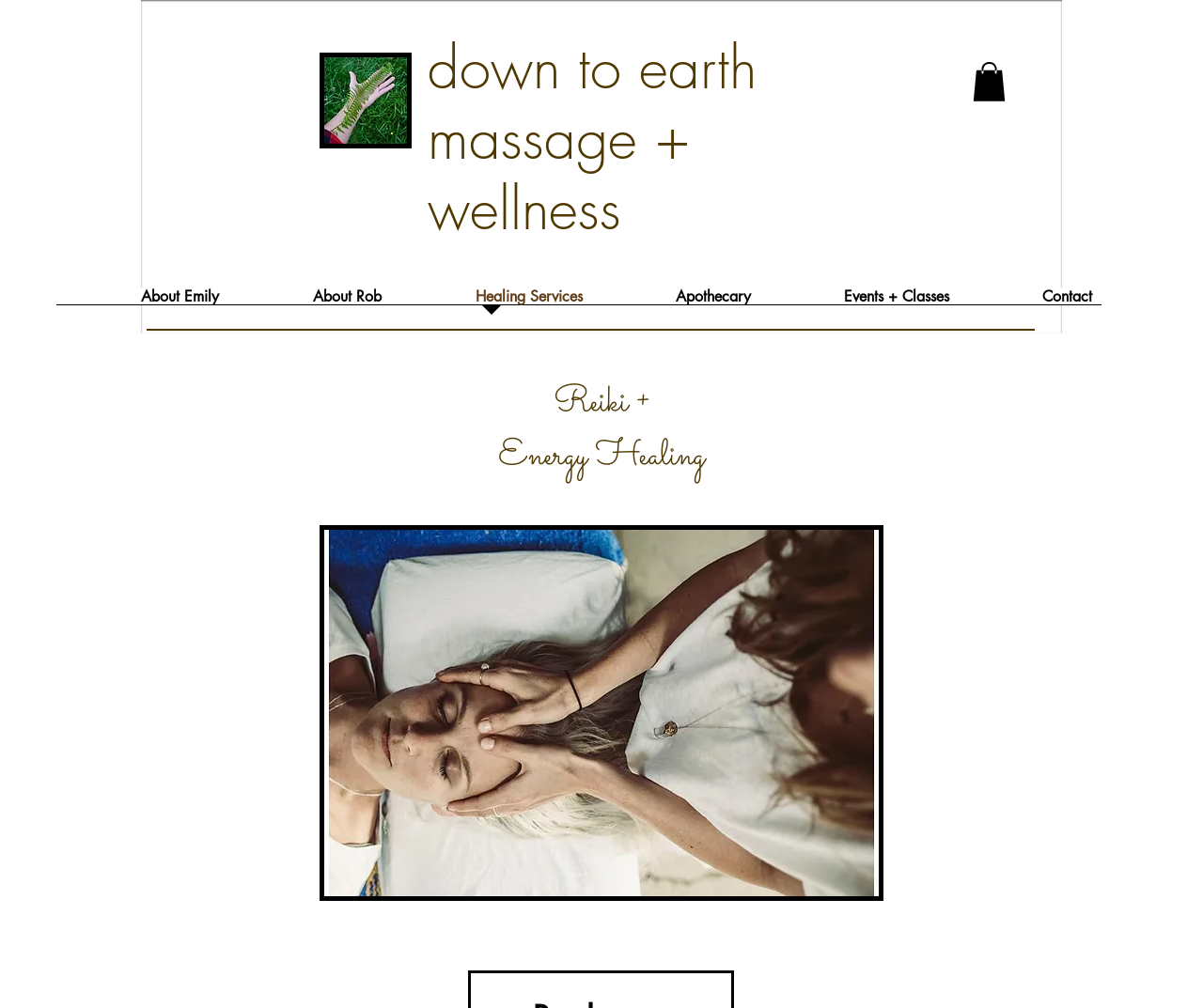Predict the bounding box coordinates for the UI element described as: "Healing Services". The coordinates should be four float numbers between 0 and 1, presented as [left, top, right, bottom].

[0.325, 0.286, 0.492, 0.314]